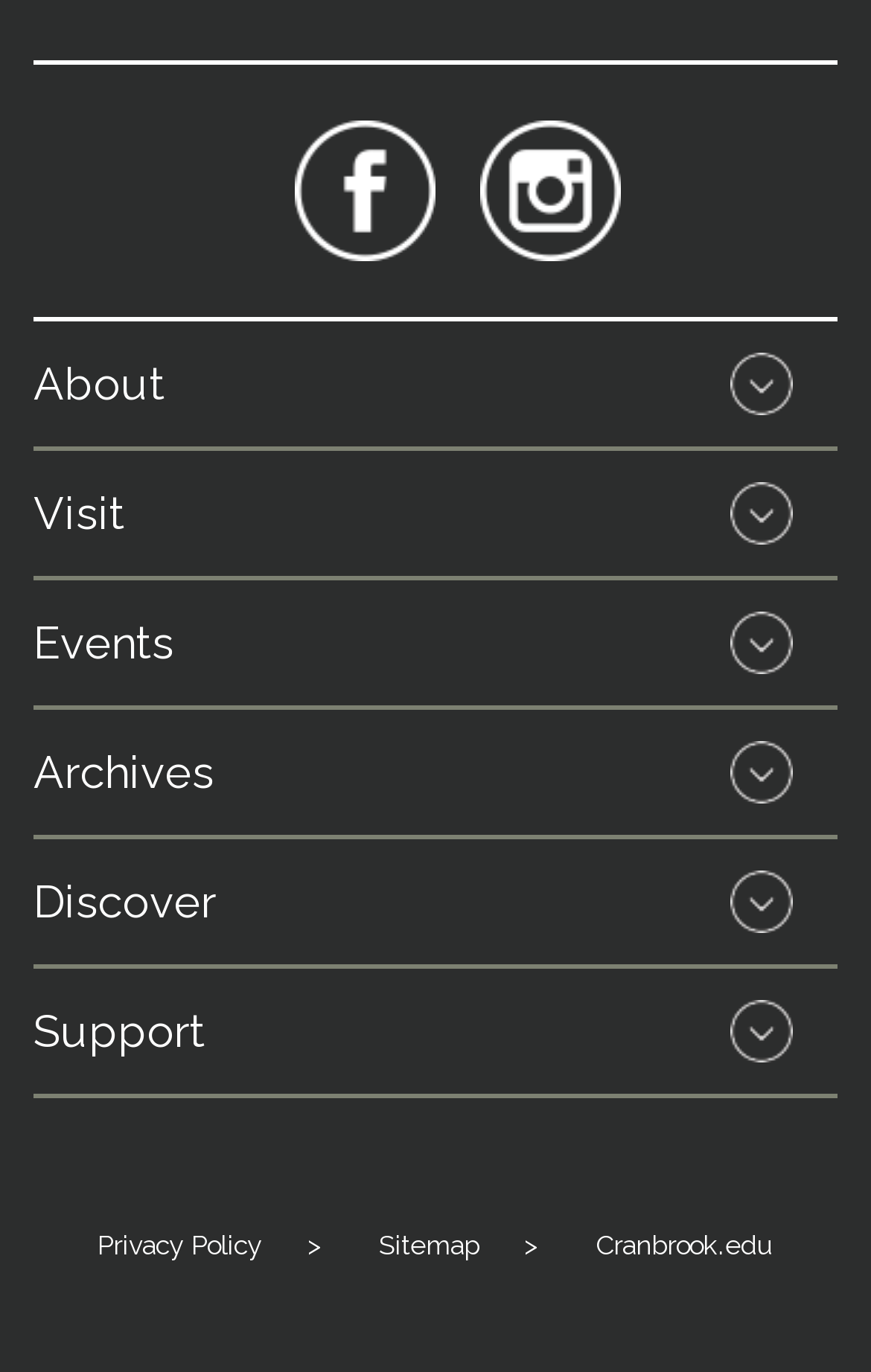Provide a short, one-word or phrase answer to the question below:
How many links are there on the top?

6